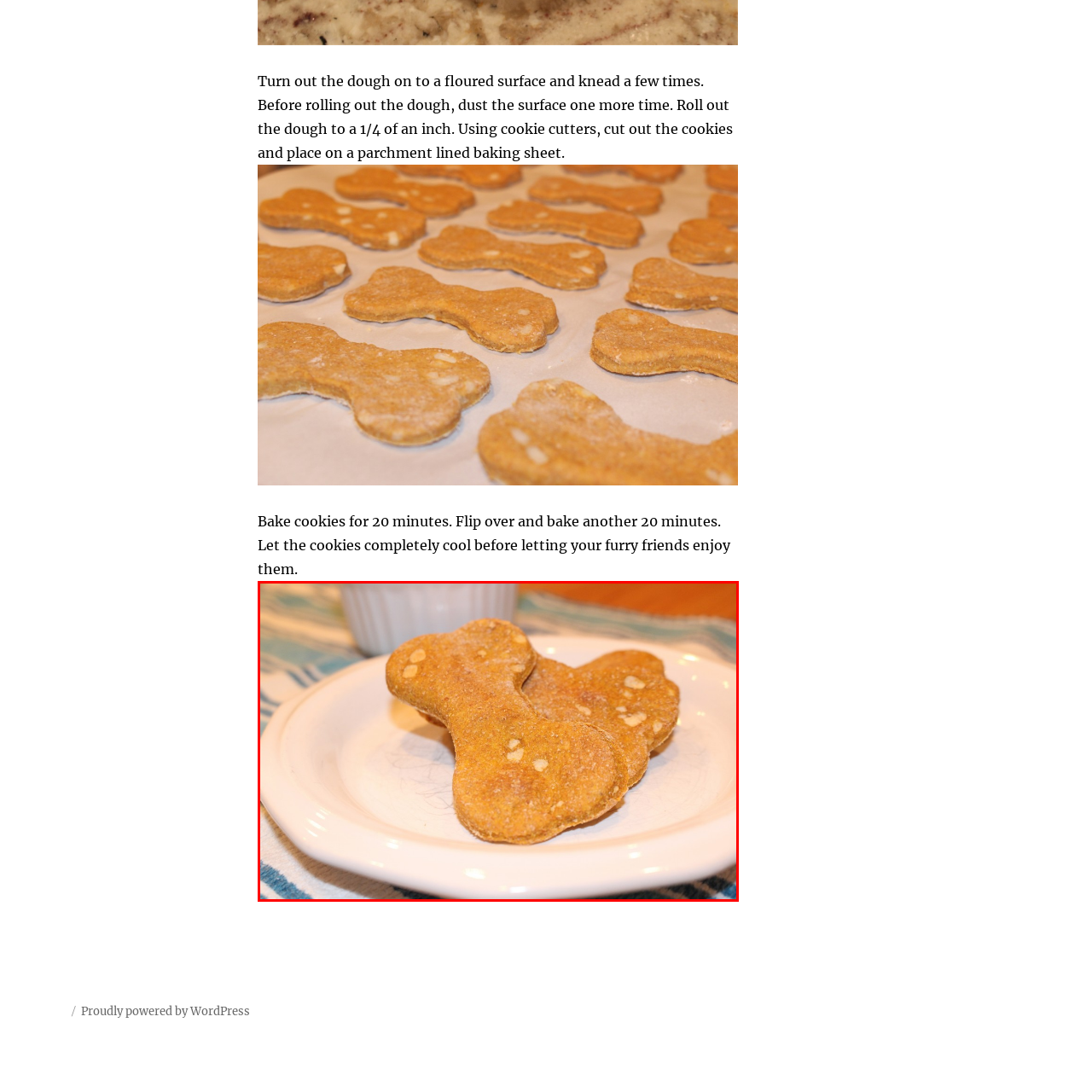What is beneath the plate?
Focus on the area within the red boundary in the image and answer the question with one word or a short phrase.

Striped towel